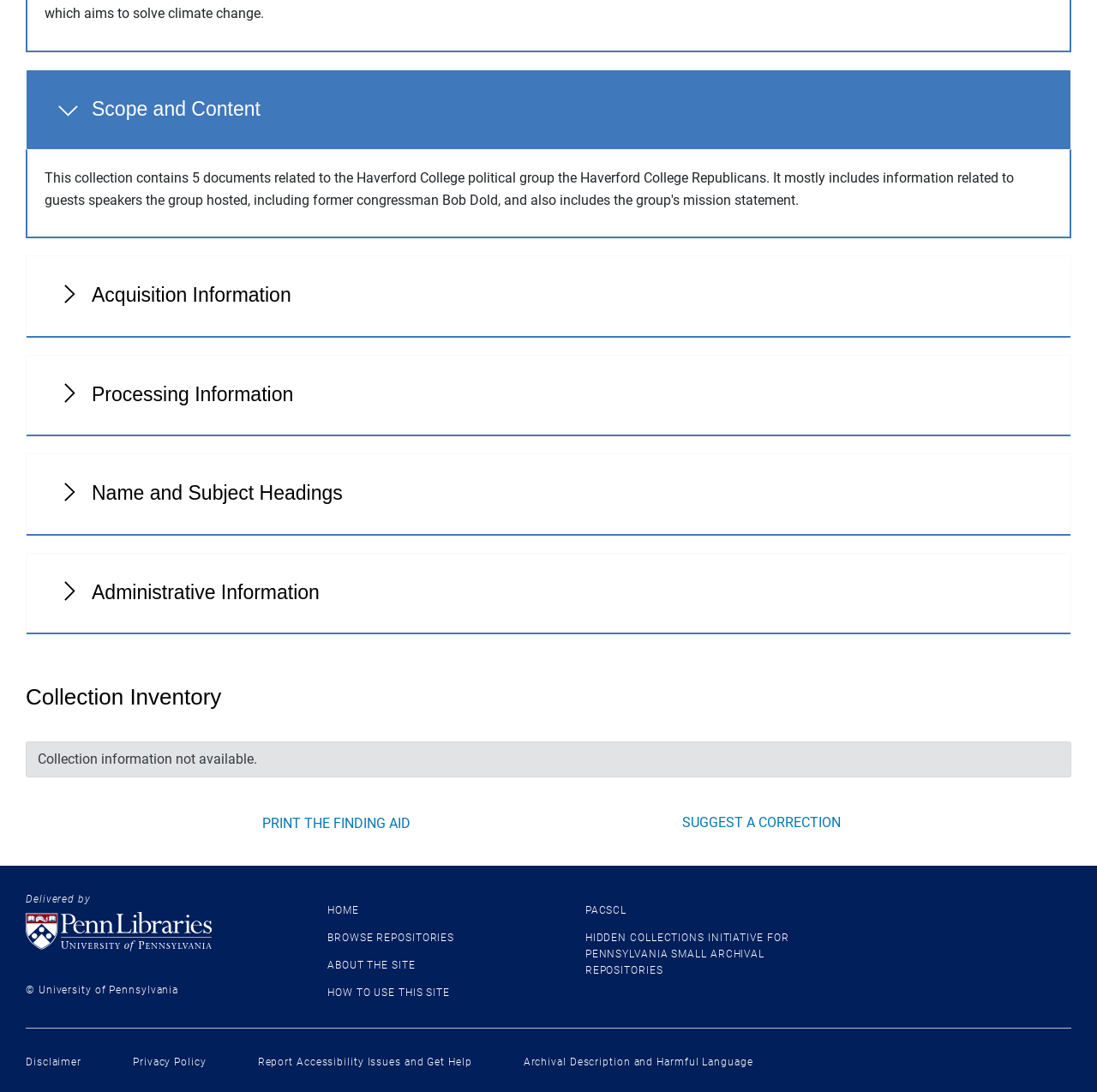Please determine the bounding box coordinates for the element that should be clicked to follow these instructions: "Click PRINT THE FINDING AID".

[0.234, 0.743, 0.379, 0.765]